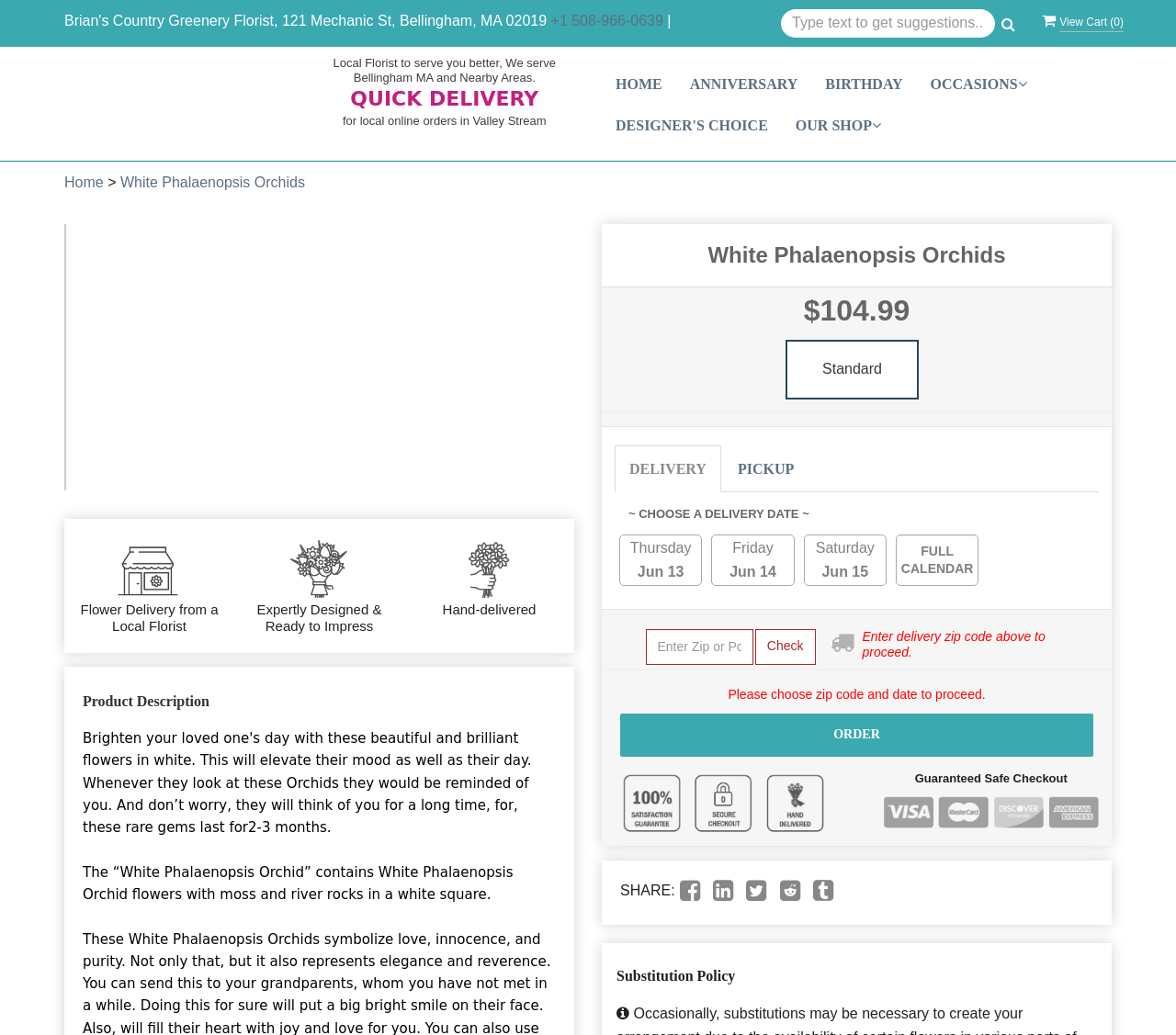Show me the bounding box coordinates of the clickable region to achieve the task as per the instruction: "Choose a delivery date".

[0.527, 0.517, 0.596, 0.565]